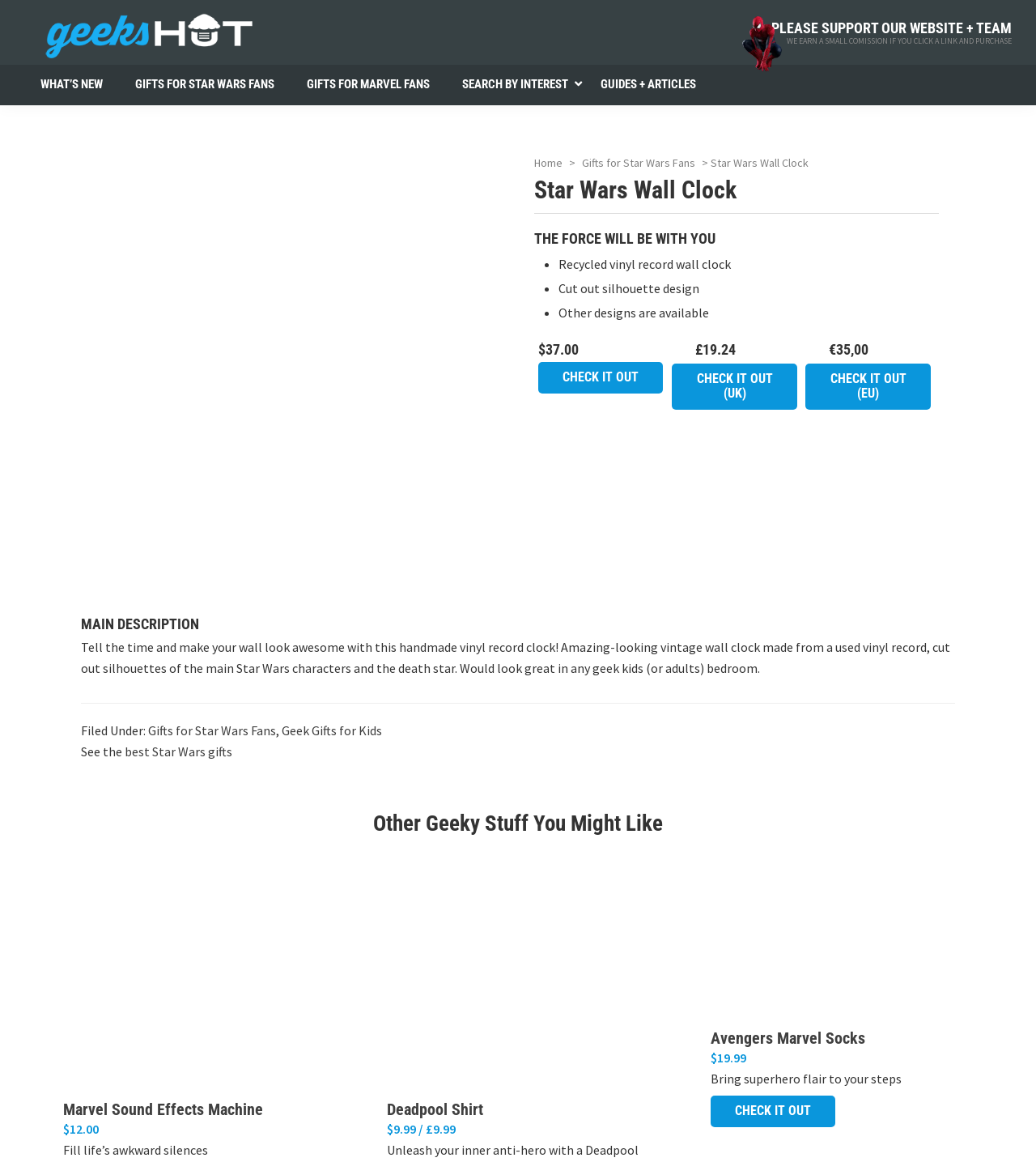What is the material used to make the Star Wars Wall Clock?
Answer the question with as much detail as possible.

According to the webpage, the Star Wars Wall Clock is made from a recycled vinyl record, which is mentioned in the list of features.